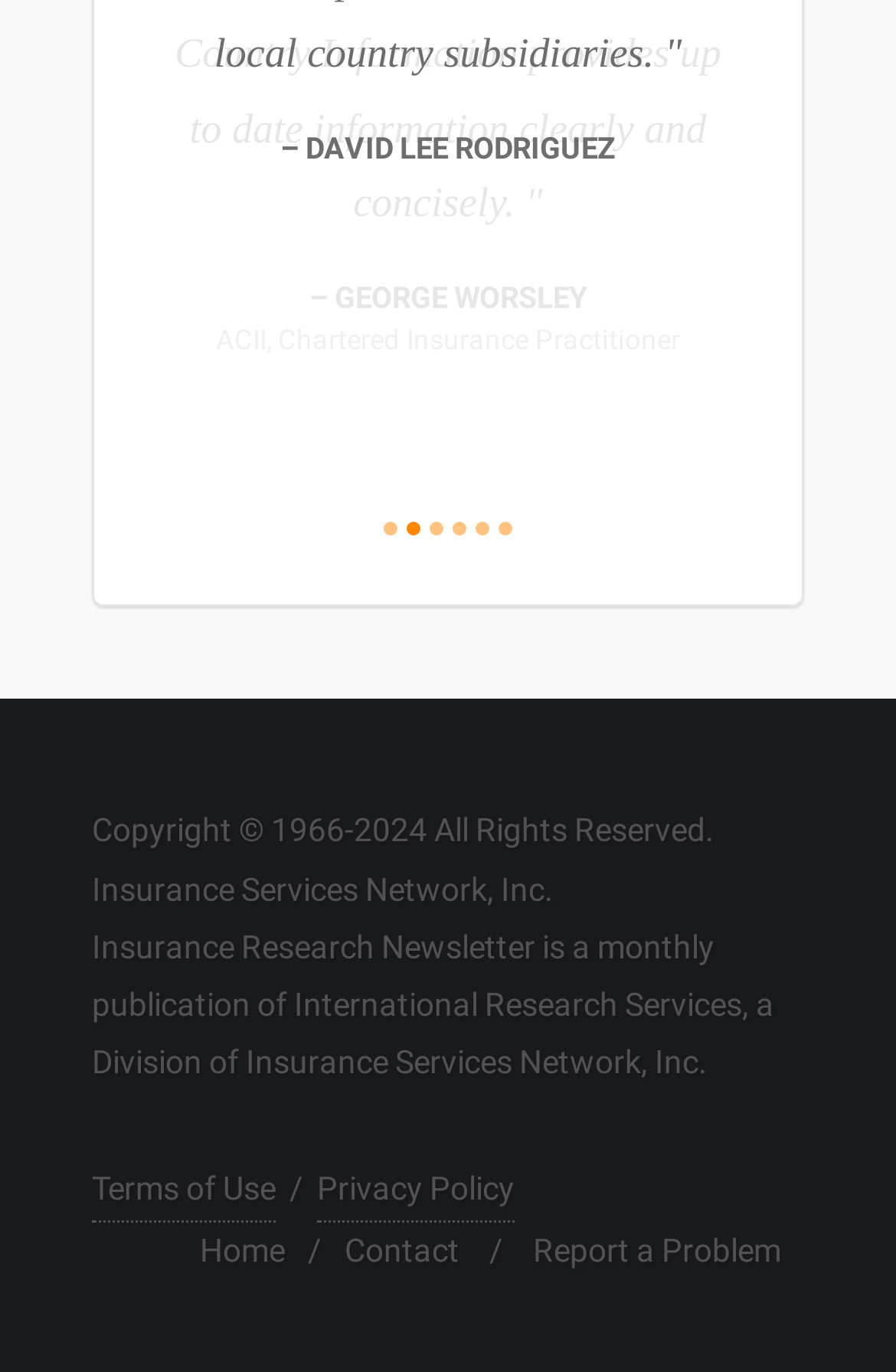Highlight the bounding box coordinates of the element that should be clicked to carry out the following instruction: "View the terms of use". The coordinates must be given as four float numbers ranging from 0 to 1, i.e., [left, top, right, bottom].

[0.103, 0.847, 0.308, 0.89]